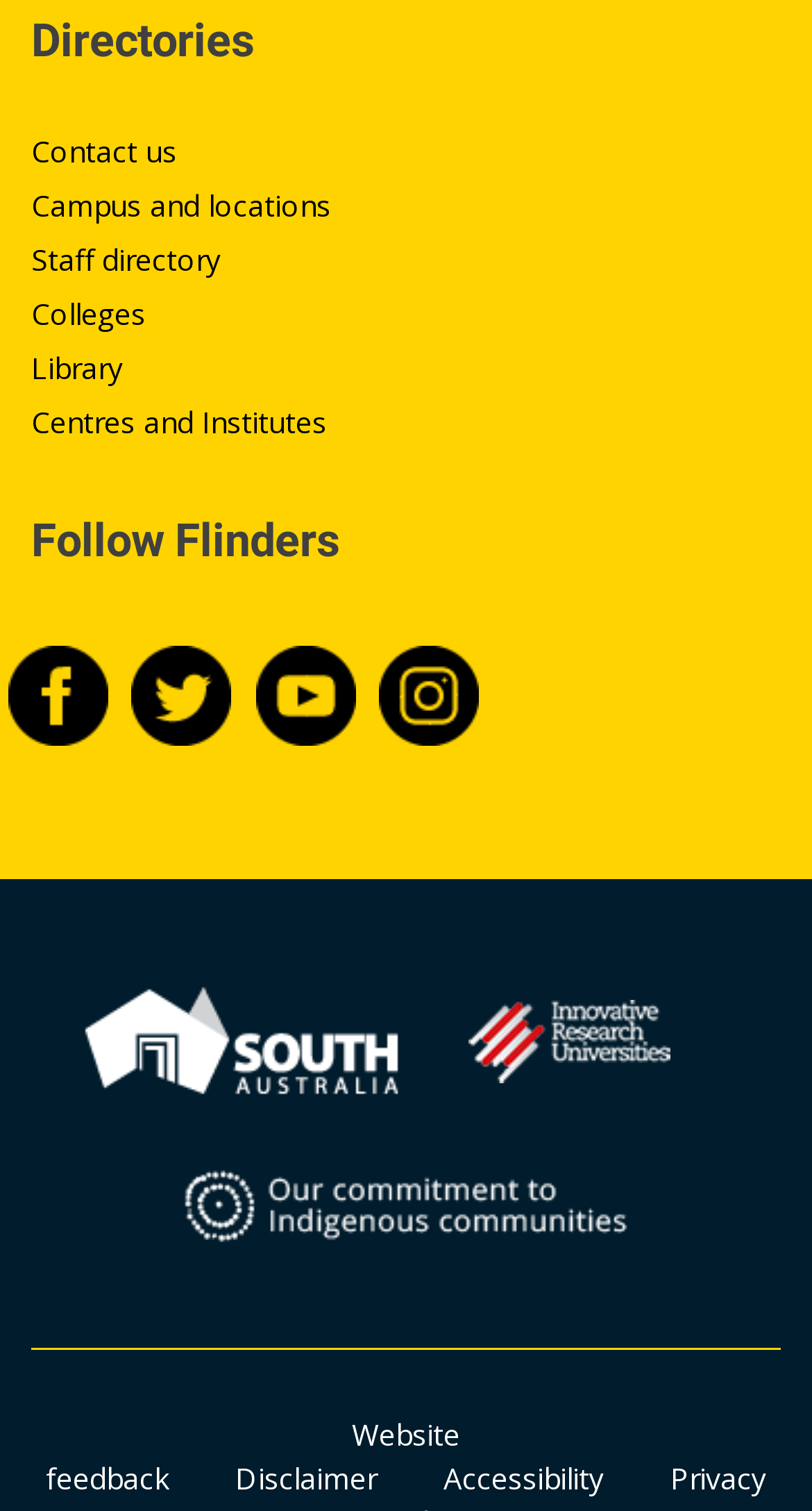Pinpoint the bounding box coordinates of the clickable area necessary to execute the following instruction: "Follow Flinders University on Facebook". The coordinates should be given as four float numbers between 0 and 1, namely [left, top, right, bottom].

[0.011, 0.443, 0.144, 0.474]